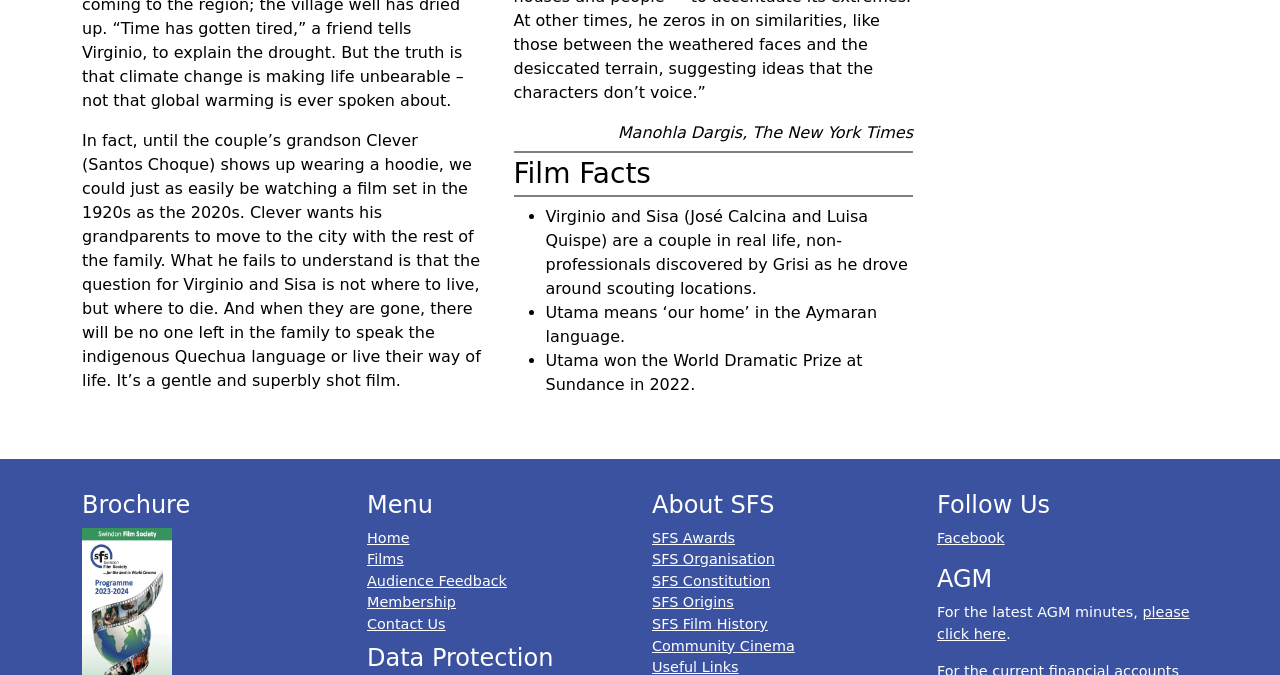Please determine the bounding box coordinates of the element's region to click for the following instruction: "Read the review by 'Manohla Dargis, The New York Times'".

[0.483, 0.182, 0.713, 0.21]